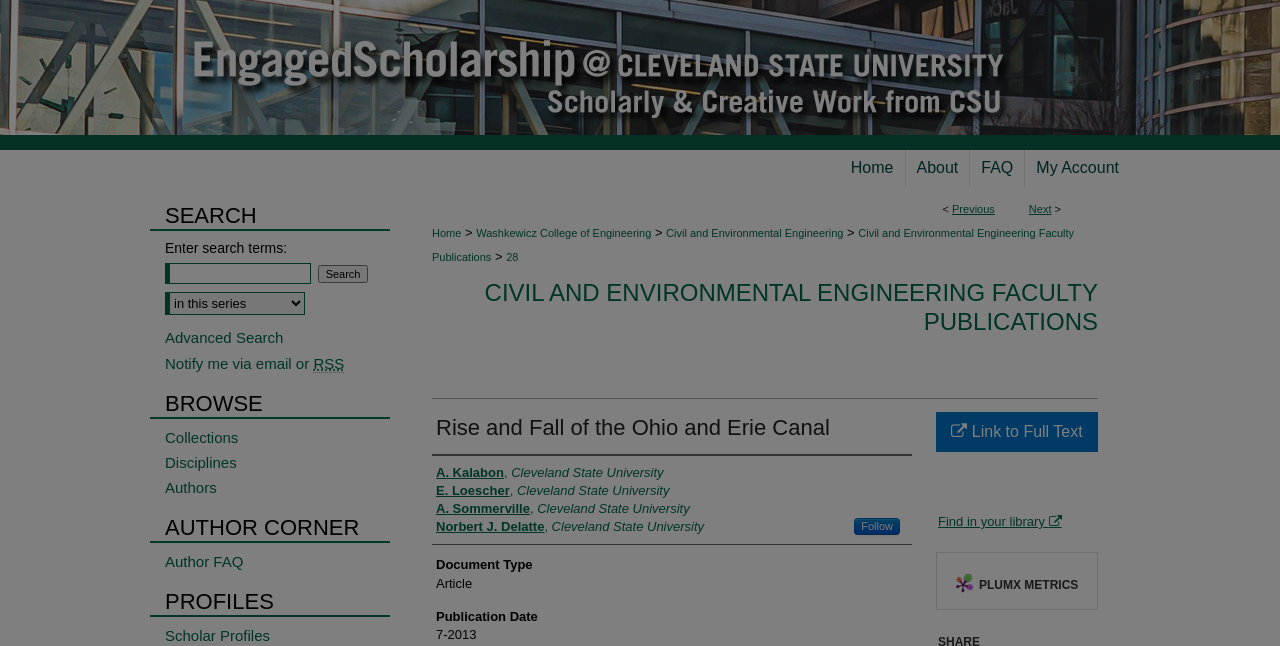Find the bounding box coordinates for the area you need to click to carry out the instruction: "View author profiles". The coordinates should be four float numbers between 0 and 1, indicated as [left, top, right, bottom].

[0.129, 0.97, 0.305, 0.997]